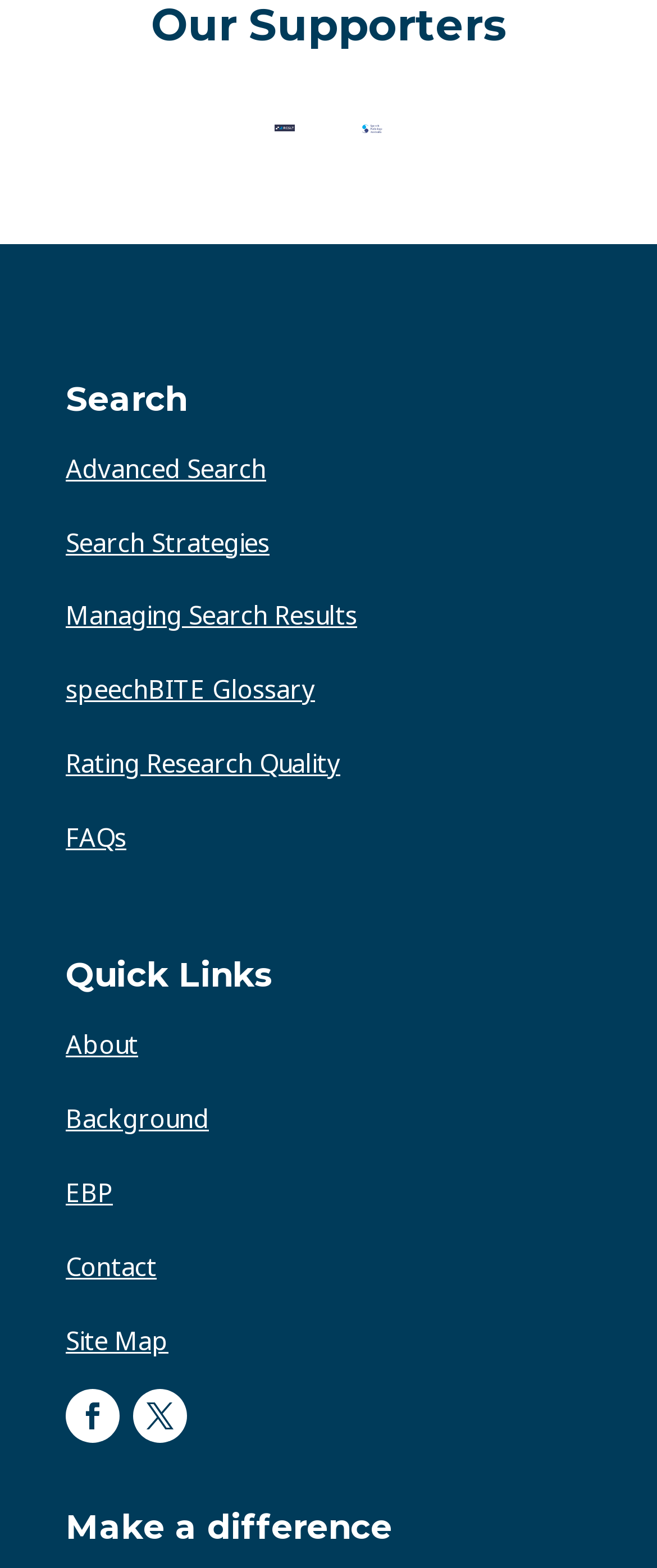Please give a one-word or short phrase response to the following question: 
What is the first link under the 'Search' heading?

Advanced Search